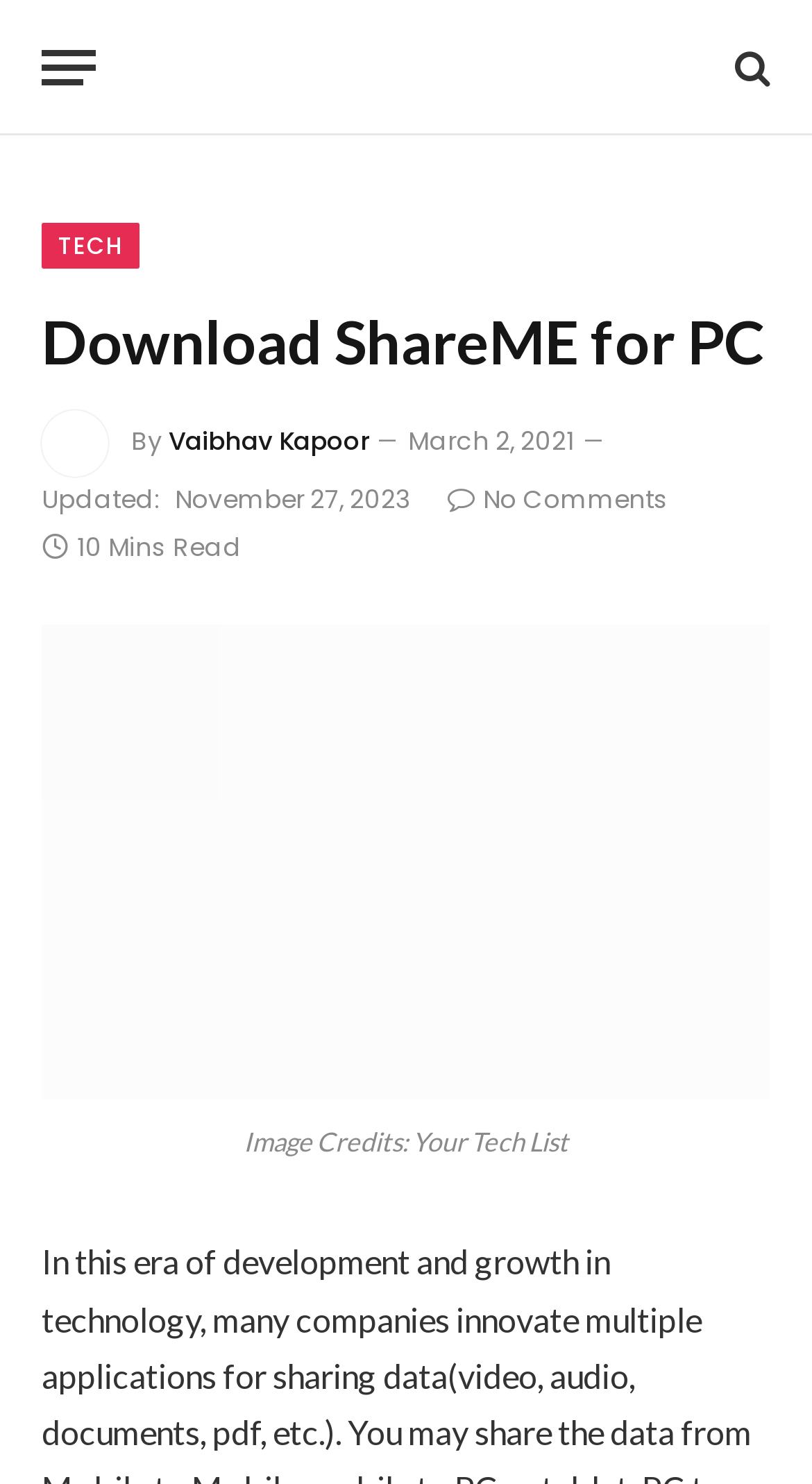Give the bounding box coordinates for the element described as: "Tech".

[0.051, 0.15, 0.173, 0.181]